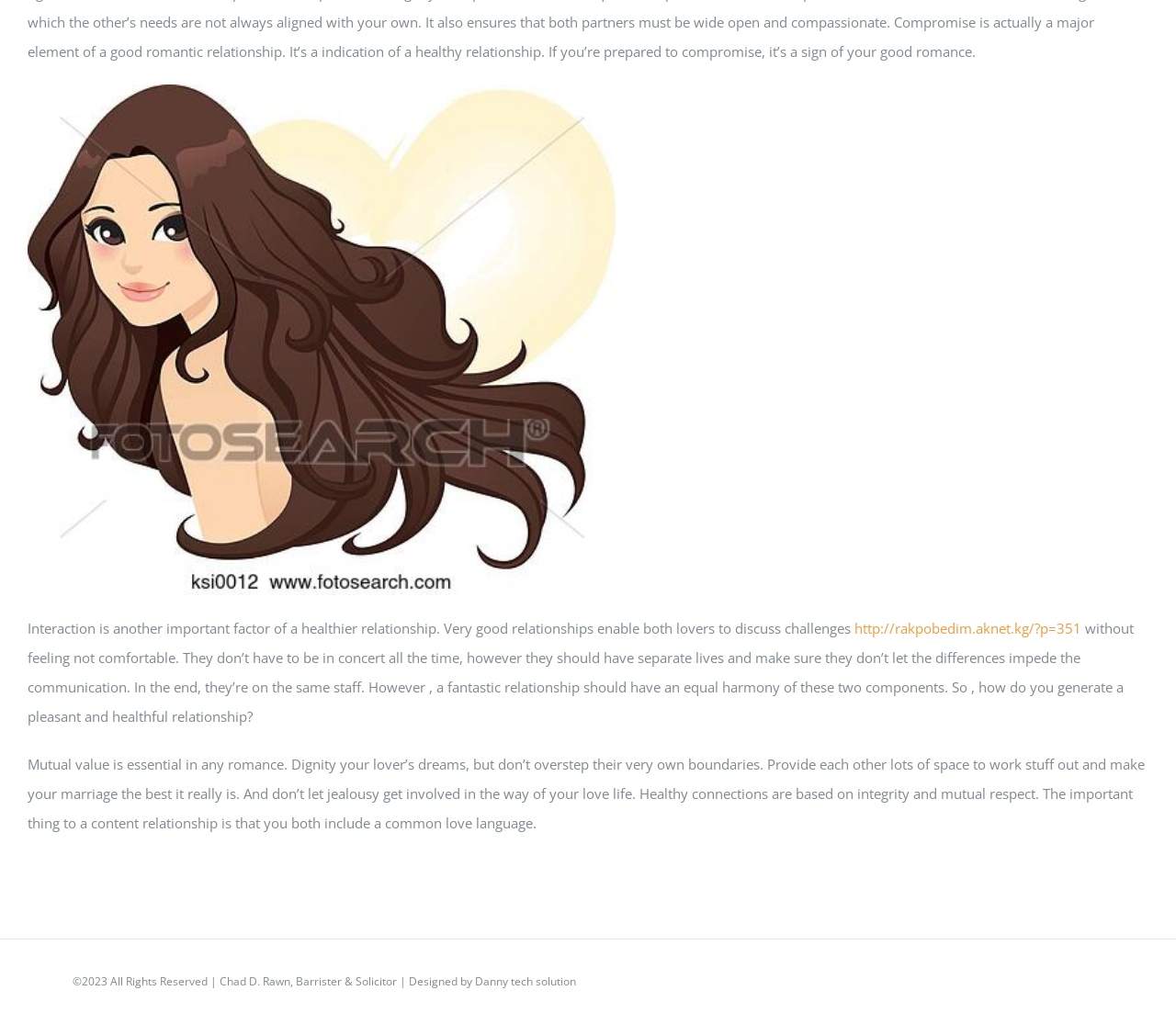Based on the image, give a detailed response to the question: What is the year of copyright for the webpage content?

The webpage has a copyright notice at the bottom, stating '©2023 All Rights Reserved', indicating that the year of copyright for the webpage content is 2023.